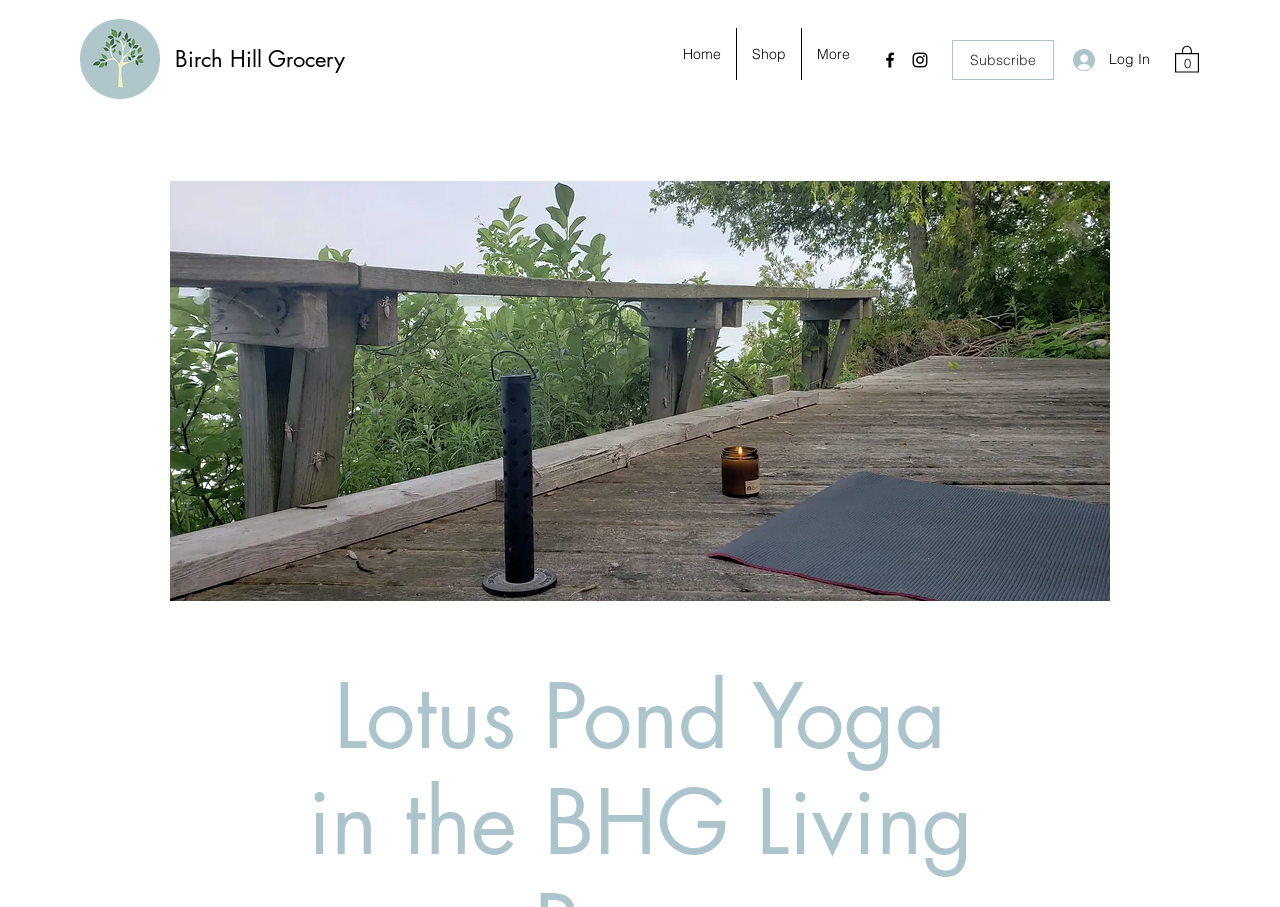Provide the bounding box coordinates for the area that should be clicked to complete the instruction: "Open the Shop menu".

[0.575, 0.031, 0.625, 0.088]